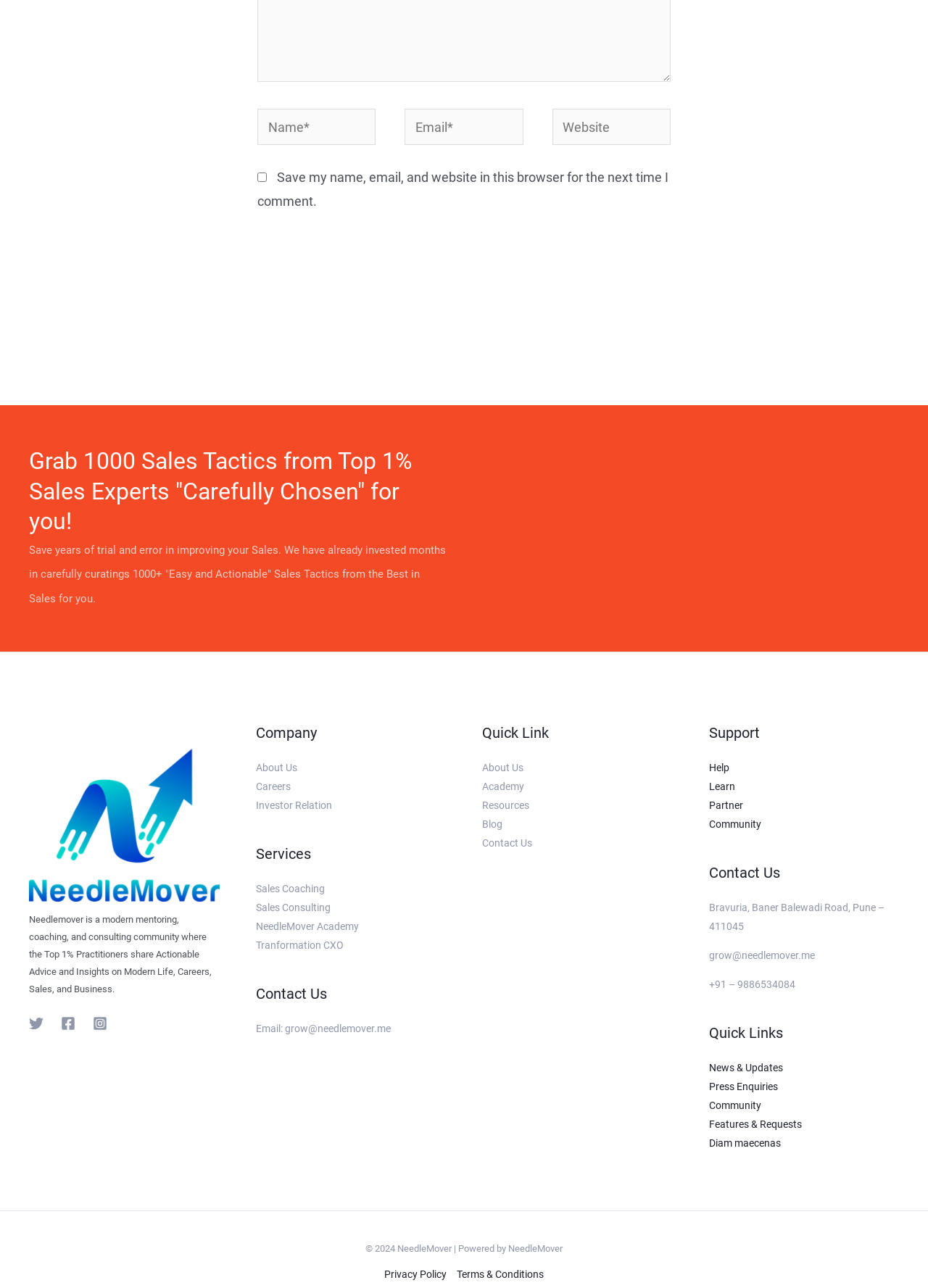Answer this question in one word or a short phrase: What is the location of the company?

Pune, India